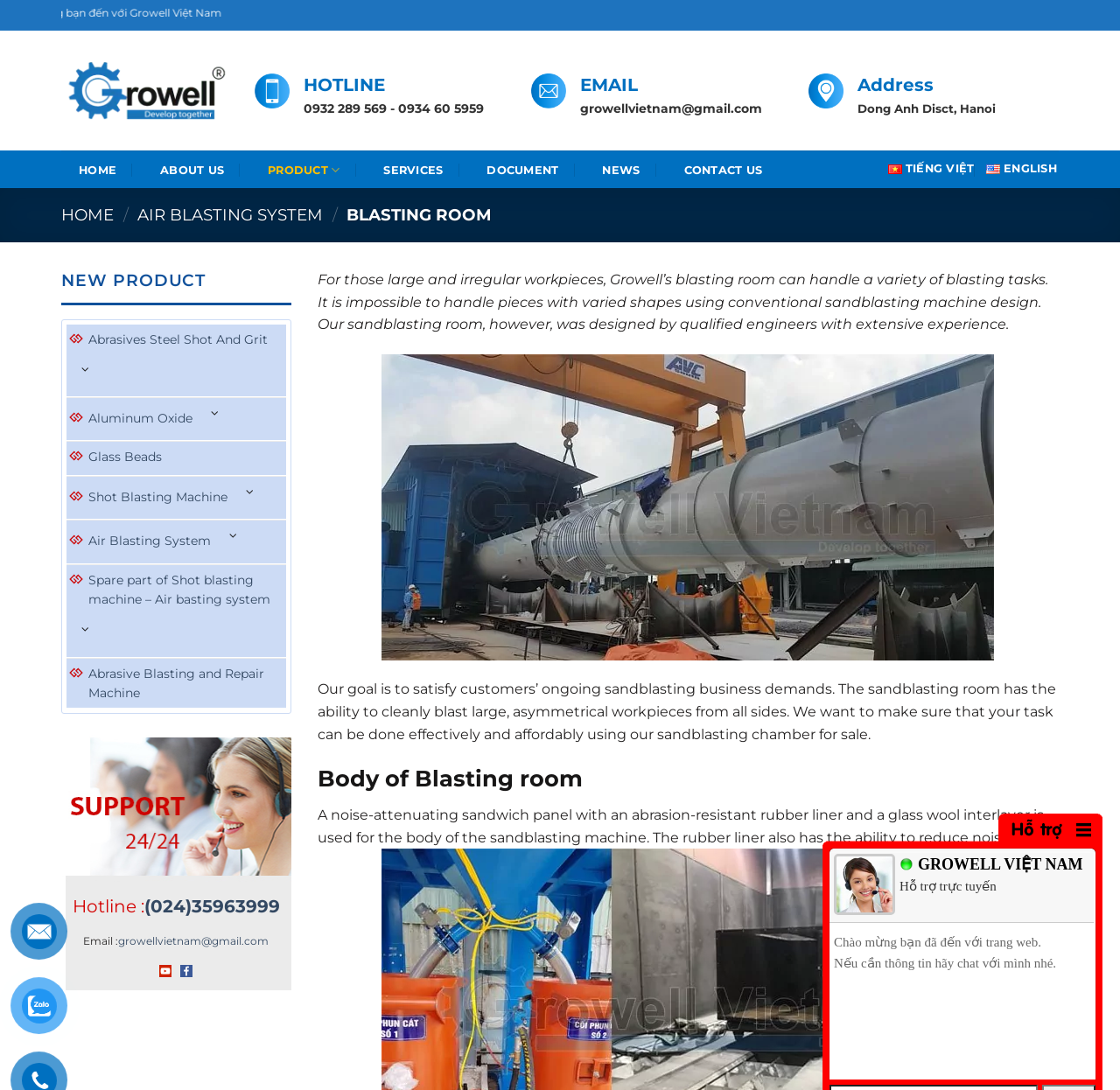With reference to the screenshot, provide a detailed response to the question below:
What is the address of Growell Việt Nam?

I found the address by looking at the 'Address' section on the webpage, where it is written as 'Dong Anh Disct, Hanoi'.